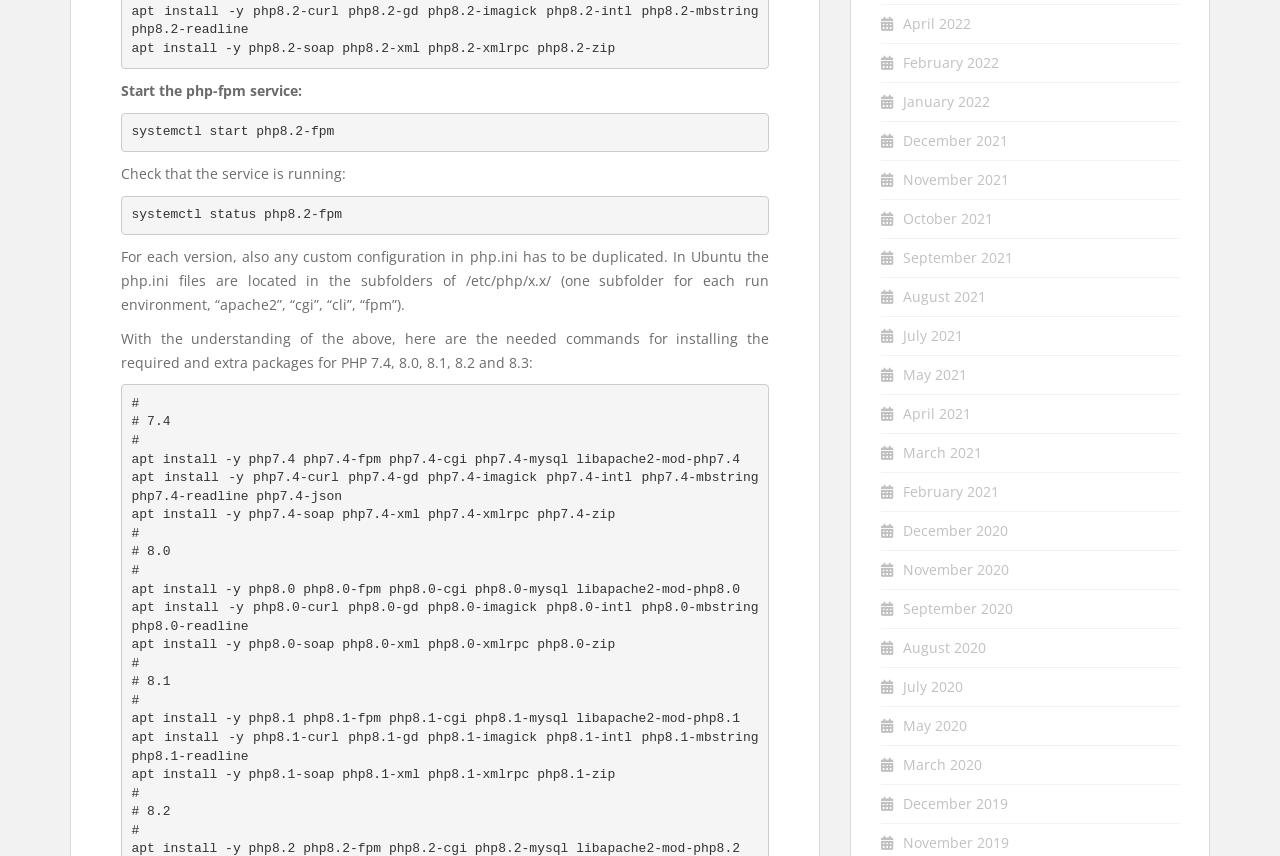What is the command to install PHP 8.2 curl?
Please use the image to deliver a detailed and complete answer.

The webpage provides a list of commands to install PHP 8.2 with various extensions. The command to install PHP 8.2 curl is 'apt install -y php8.2-curl', which is mentioned in the first line of the webpage.